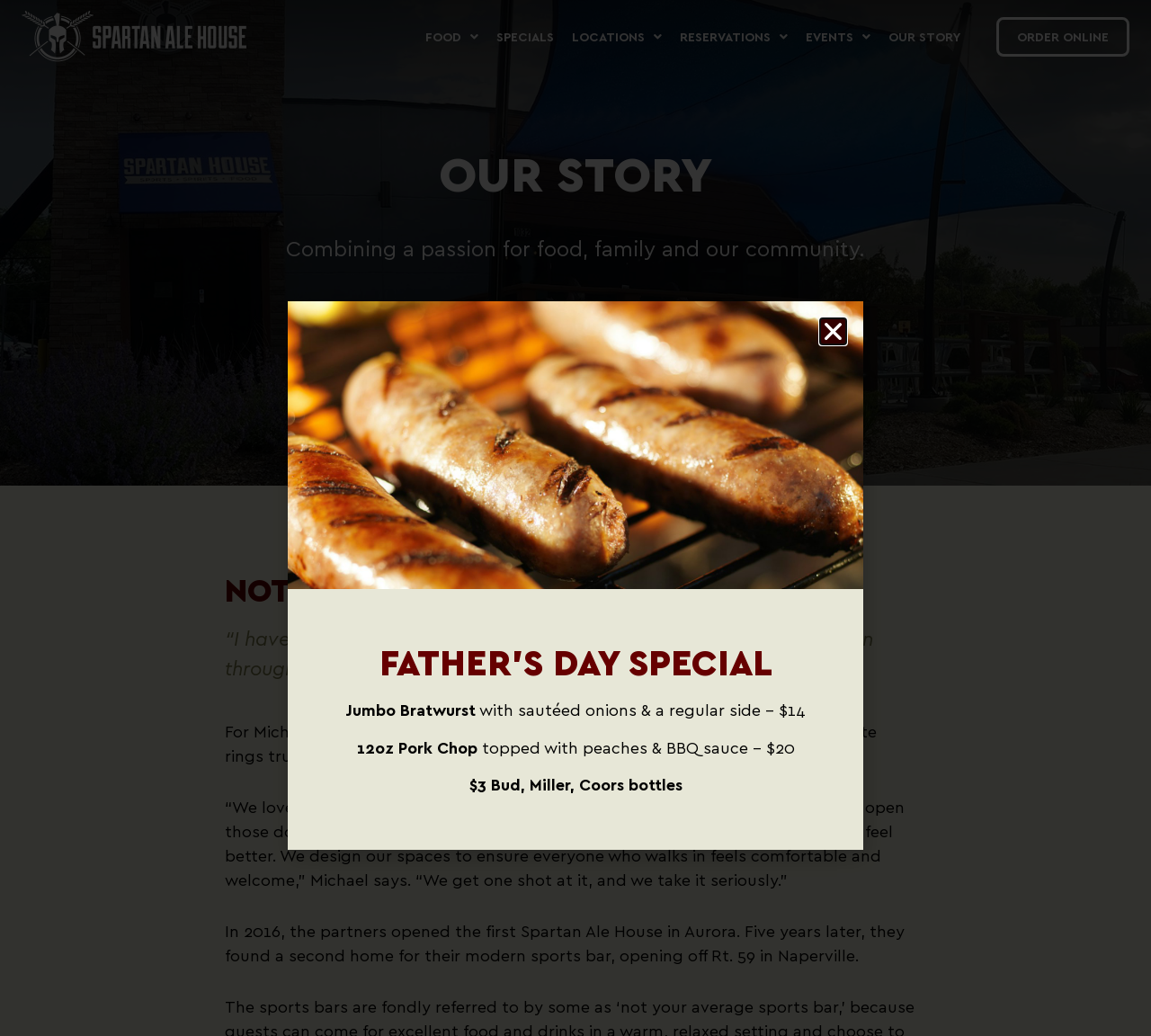What is the special offer for Father's Day?
Answer the question with as much detail as you can, using the image as a reference.

The webpage has a section titled 'FATHER'S DAY SPECIAL' that lists two special offers: Jumbo Bratwurst with sautéed onions and a regular side for $14, and 12oz Pork Chop topped with peaches and BBQ sauce for $20.